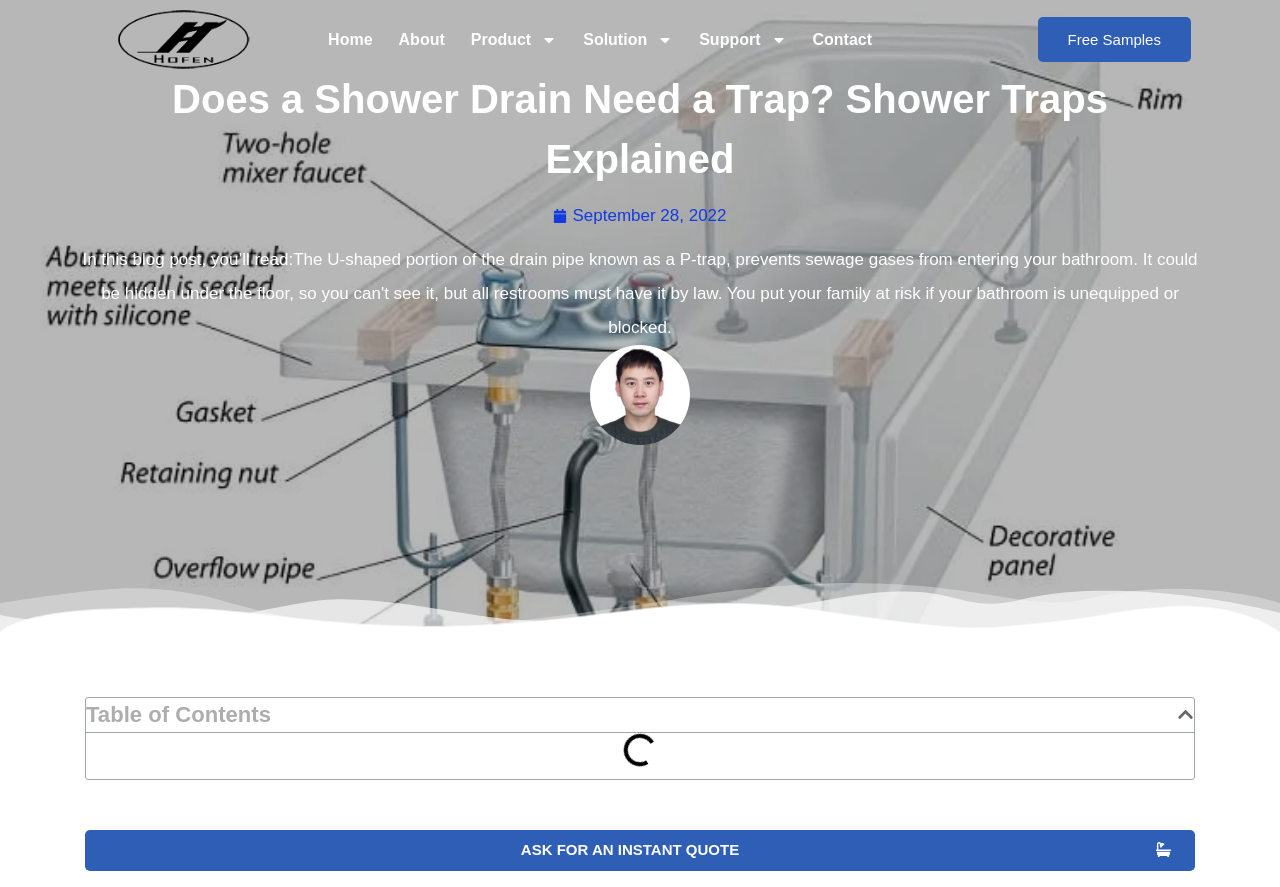Using the webpage screenshot, locate the HTML element that fits the following description and provide its bounding box: "alt="Author picture"".

[0.461, 0.389, 0.539, 0.516]